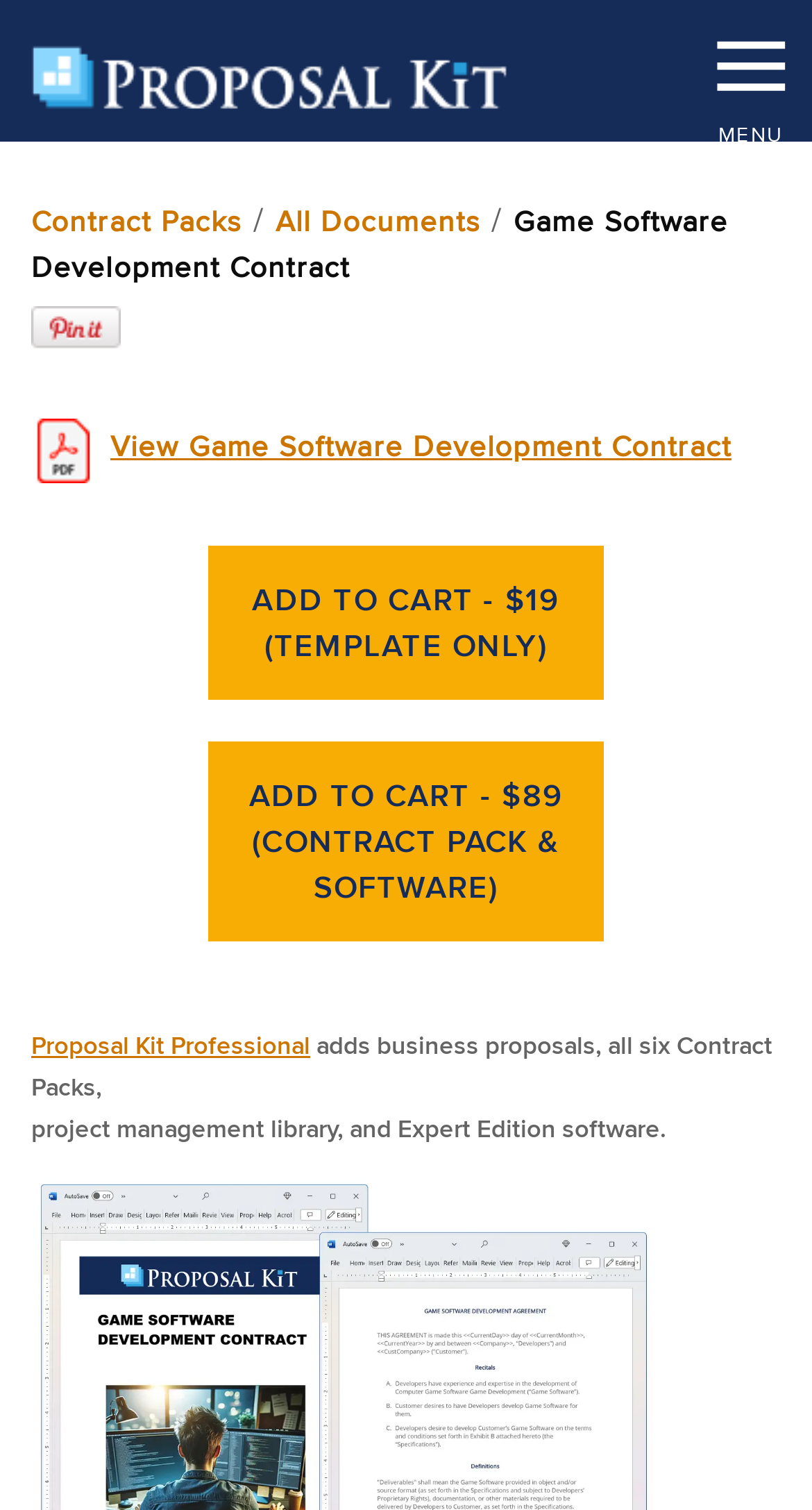Find the bounding box coordinates of the element to click in order to complete the given instruction: "Add to cart for $19."

[0.256, 0.361, 0.744, 0.463]